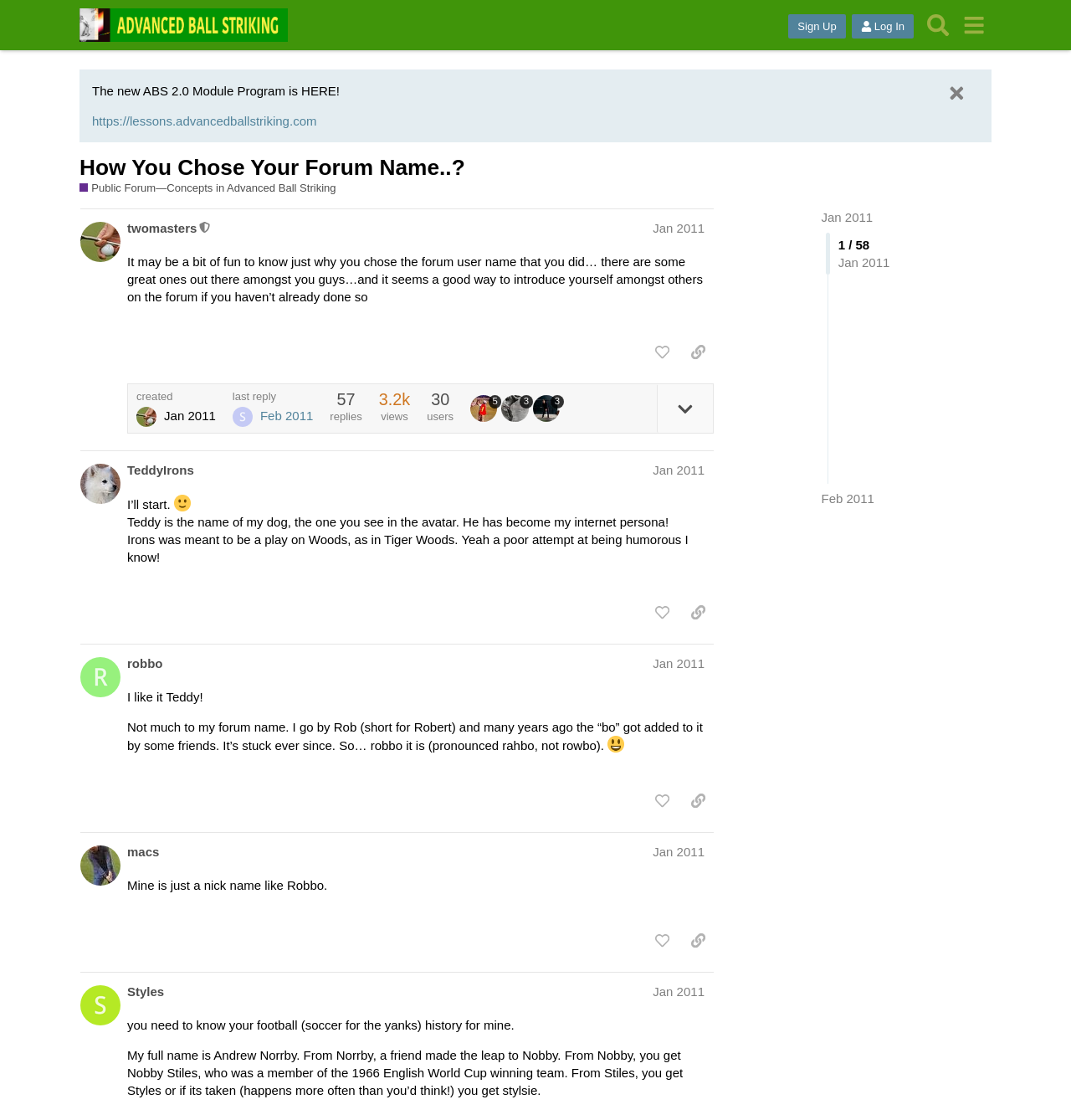Please extract and provide the main headline of the webpage.

How You Chose Your Forum Name..?